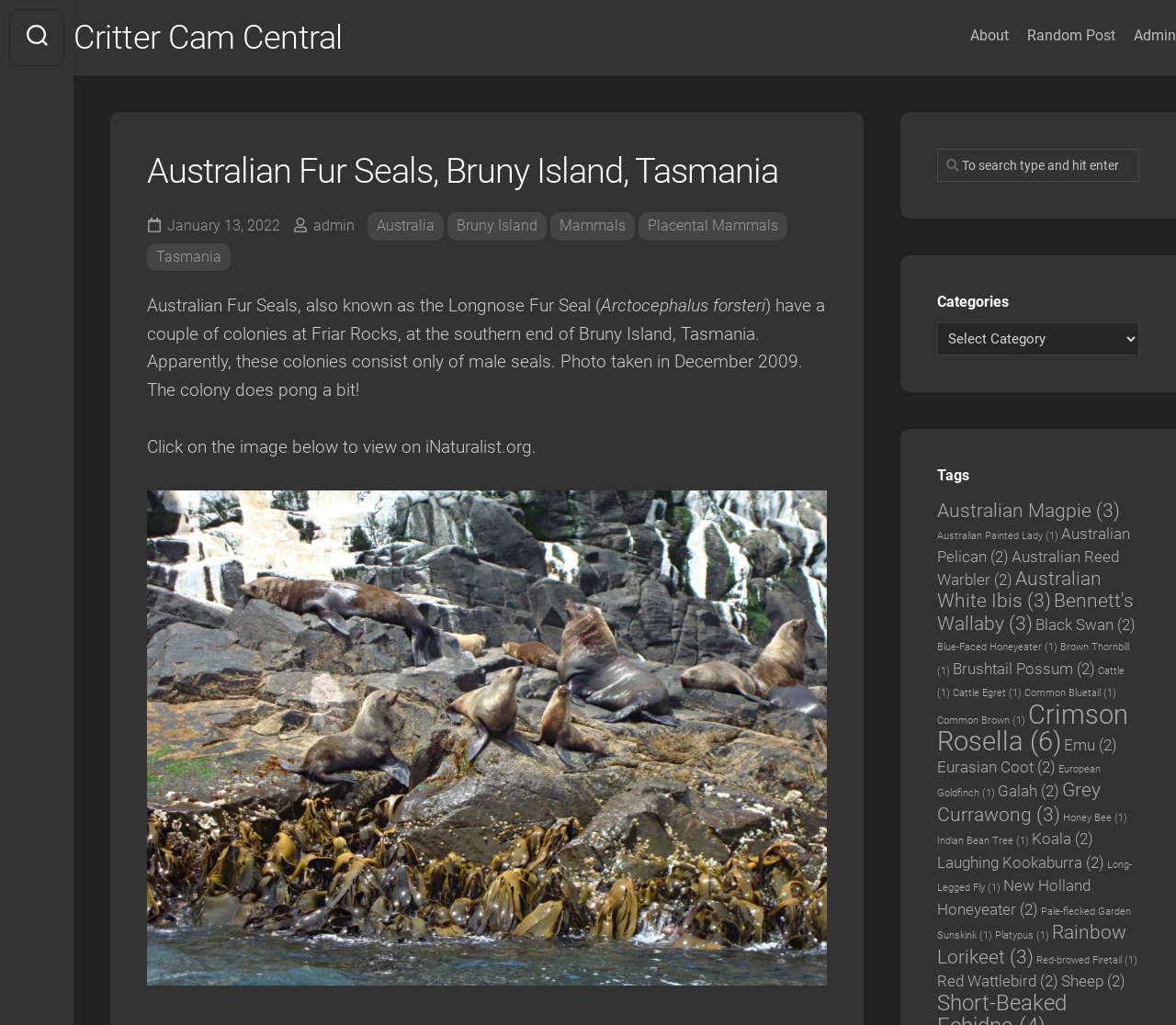Select the bounding box coordinates of the element I need to click to carry out the following instruction: "View the 'Australian Fur Seals' image".

[0.125, 0.479, 0.703, 0.962]